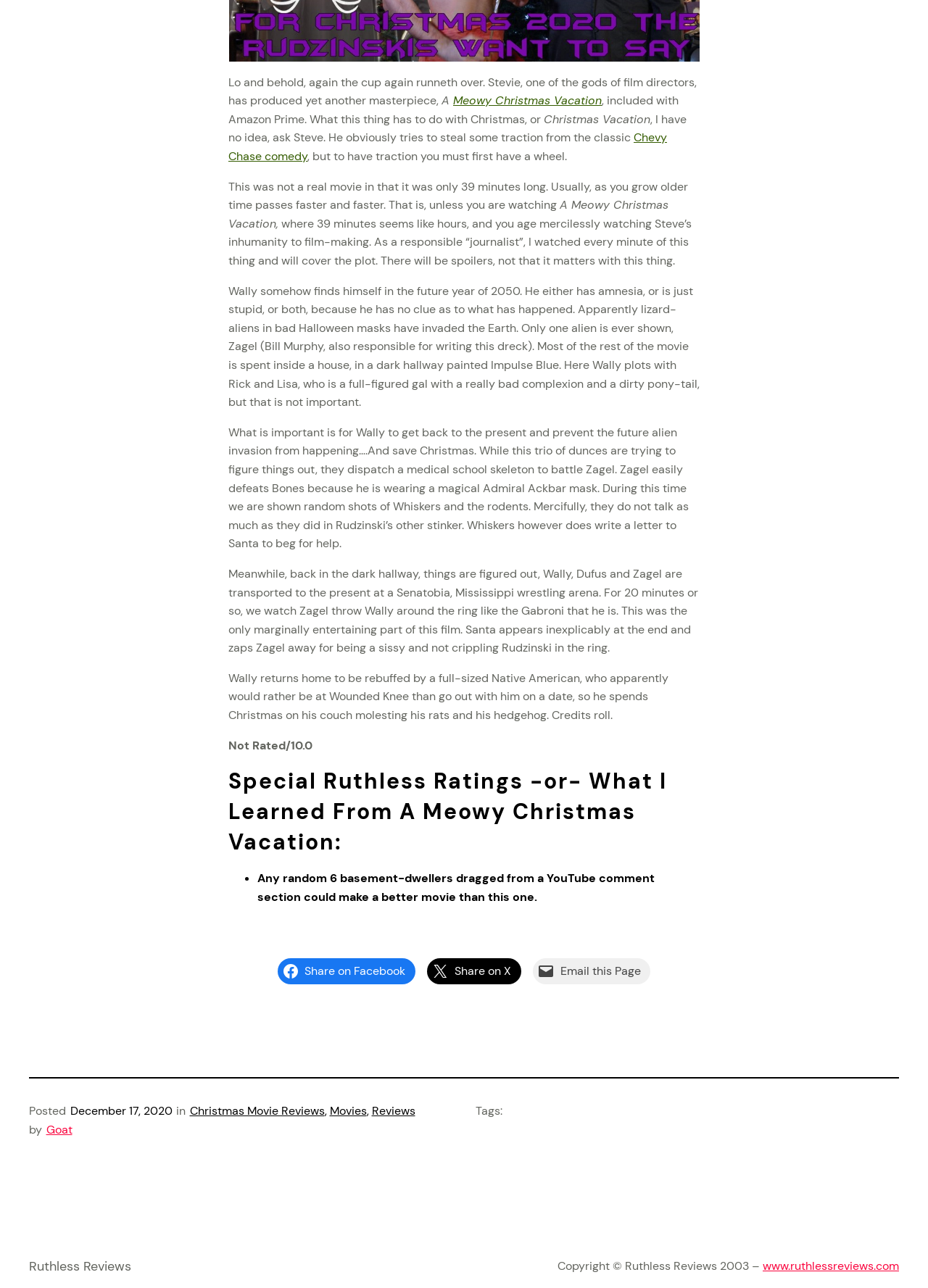Select the bounding box coordinates of the element I need to click to carry out the following instruction: "Email this Page".

[0.574, 0.744, 0.701, 0.764]